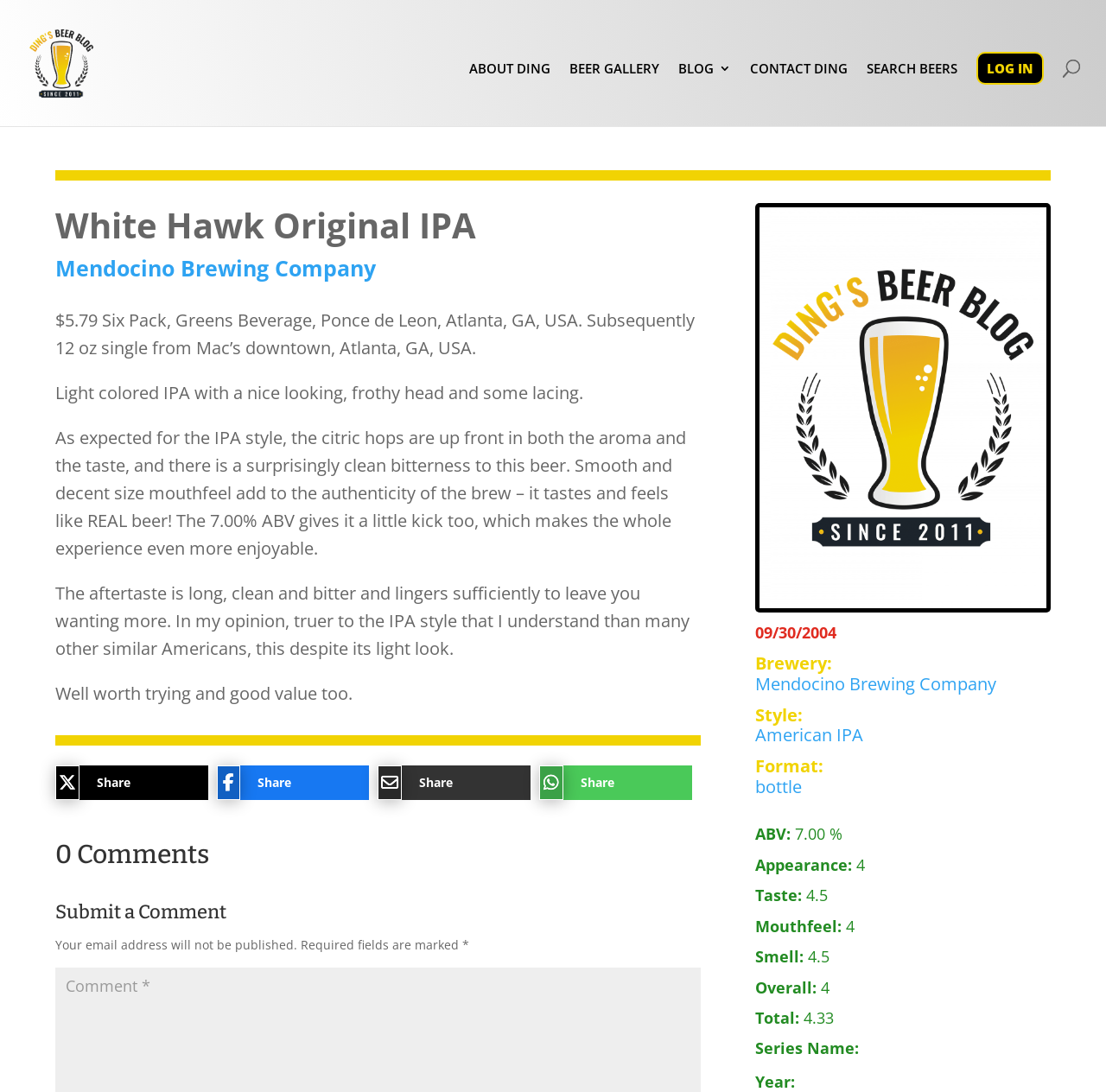What is the price of the six pack of White Hawk Original IPA?
Please use the image to provide an in-depth answer to the question.

The question can be answered by reading the text description of the beer, which mentions the price of the six pack as $5.79.